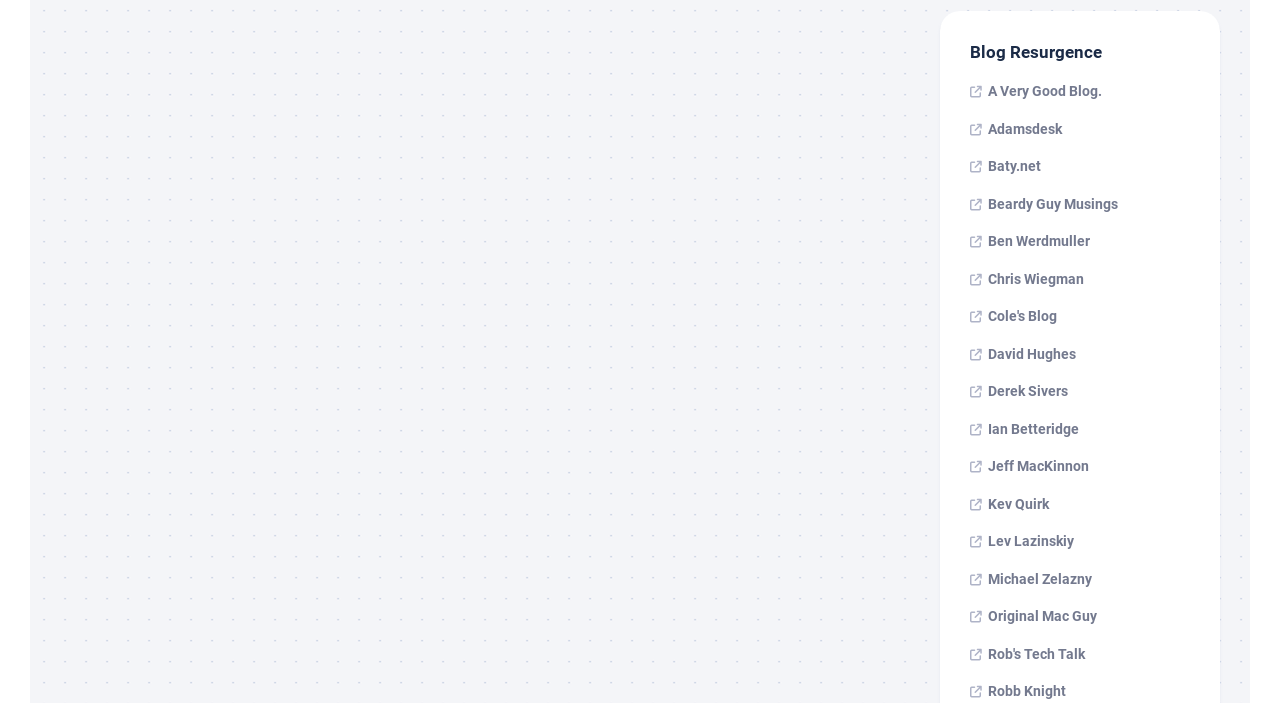Please locate the bounding box coordinates for the element that should be clicked to achieve the following instruction: "explore Beardy Guy Musings". Ensure the coordinates are given as four float numbers between 0 and 1, i.e., [left, top, right, bottom].

[0.758, 0.278, 0.873, 0.301]